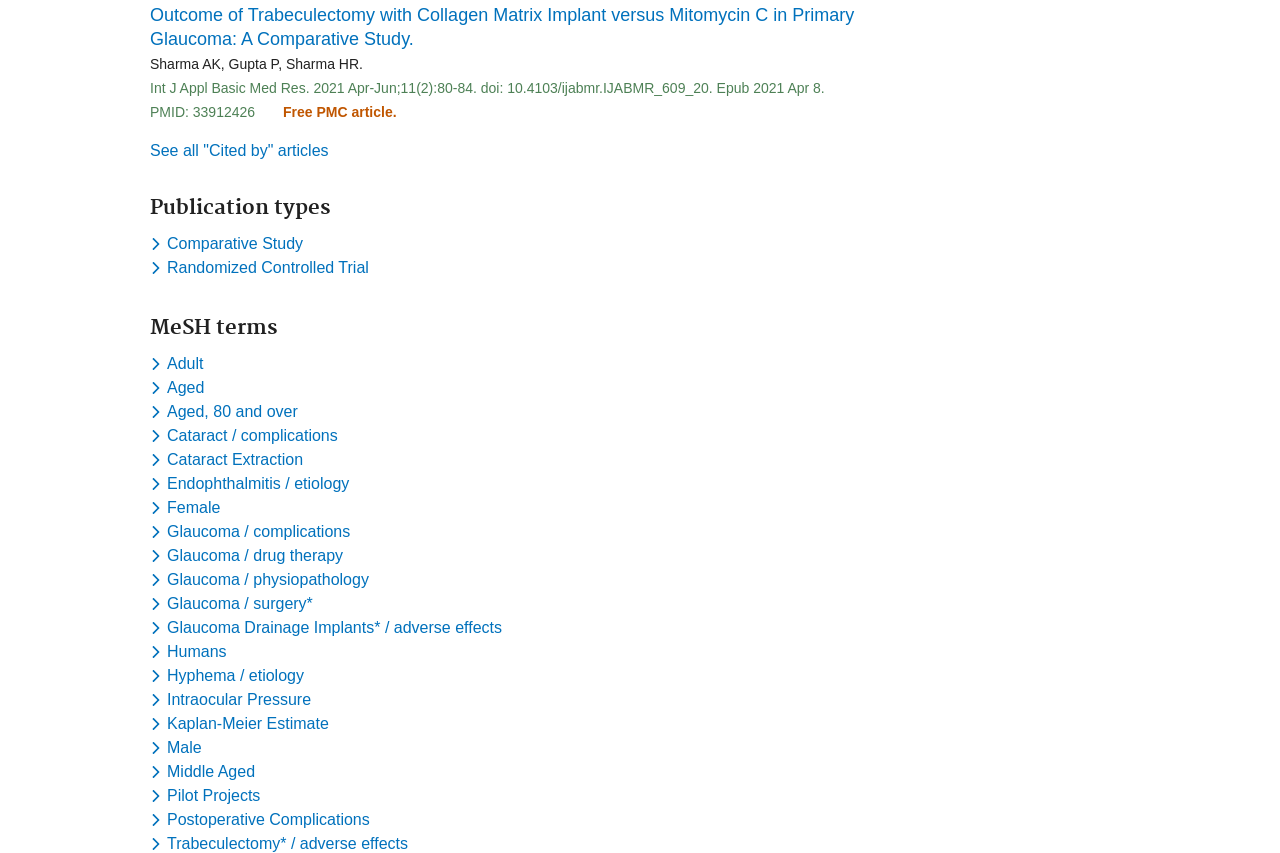Find the bounding box coordinates for the UI element whose description is: "Glaucoma / drug therapy". The coordinates should be four float numbers between 0 and 1, in the format [left, top, right, bottom].

[0.117, 0.641, 0.272, 0.662]